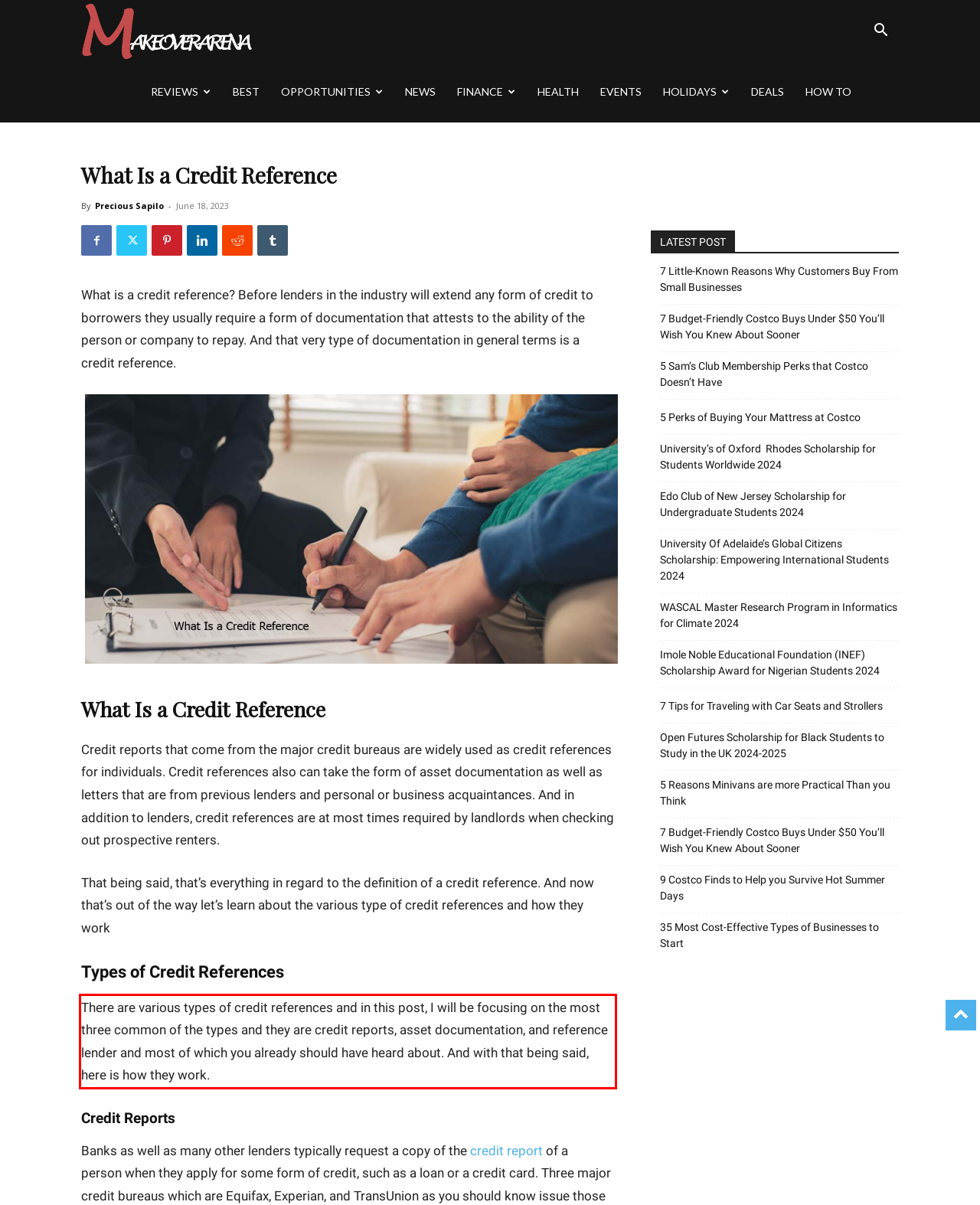There is a screenshot of a webpage with a red bounding box around a UI element. Please use OCR to extract the text within the red bounding box.

There are various types of credit references and in this post, I will be focusing on the most three common of the types and they are credit reports, asset documentation, and reference lender and most of which you already should have heard about. And with that being said, here is how they work.